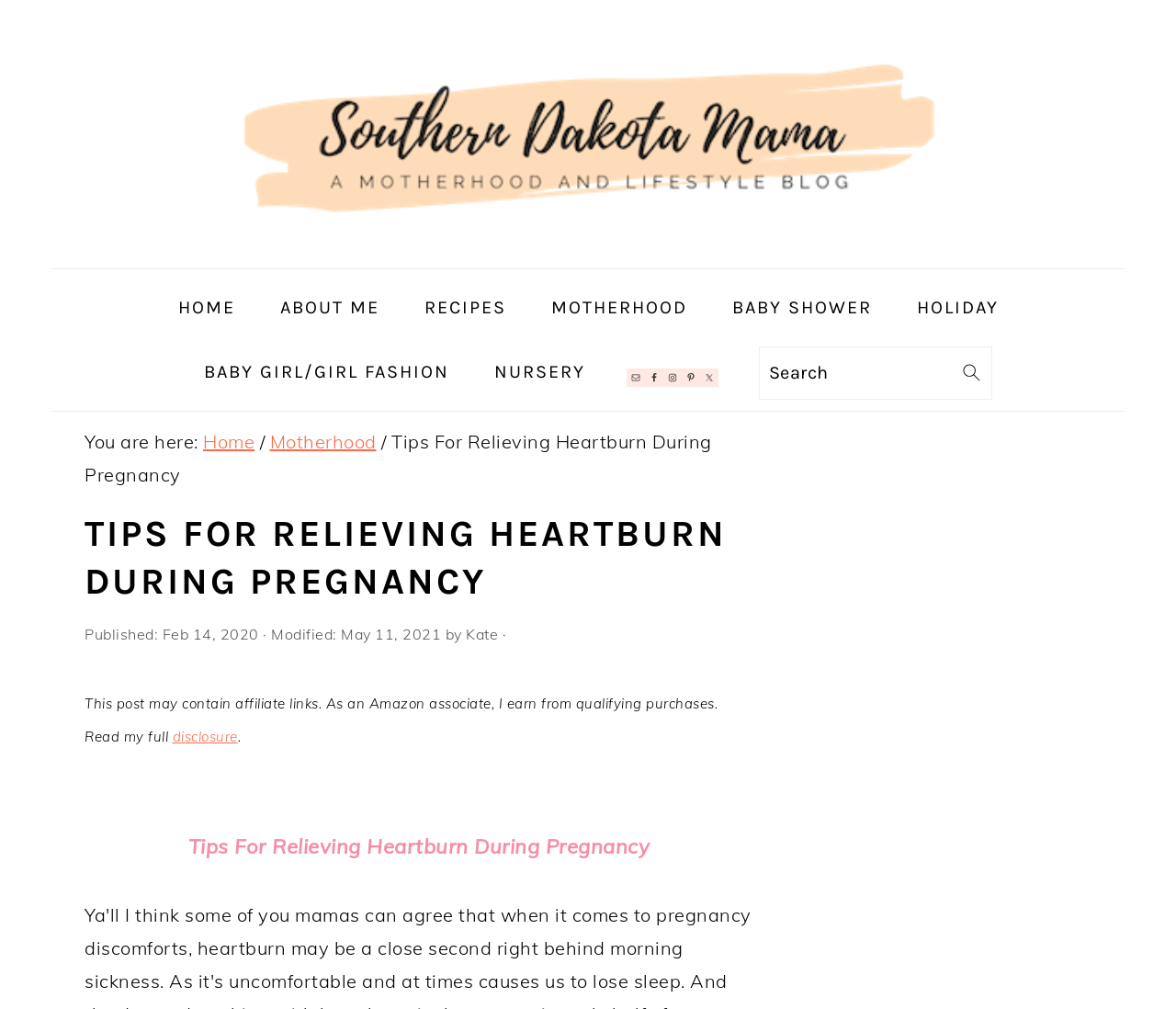Determine the bounding box coordinates for the region that must be clicked to execute the following instruction: "Visit the 'Motherhood' page".

[0.229, 0.426, 0.32, 0.449]